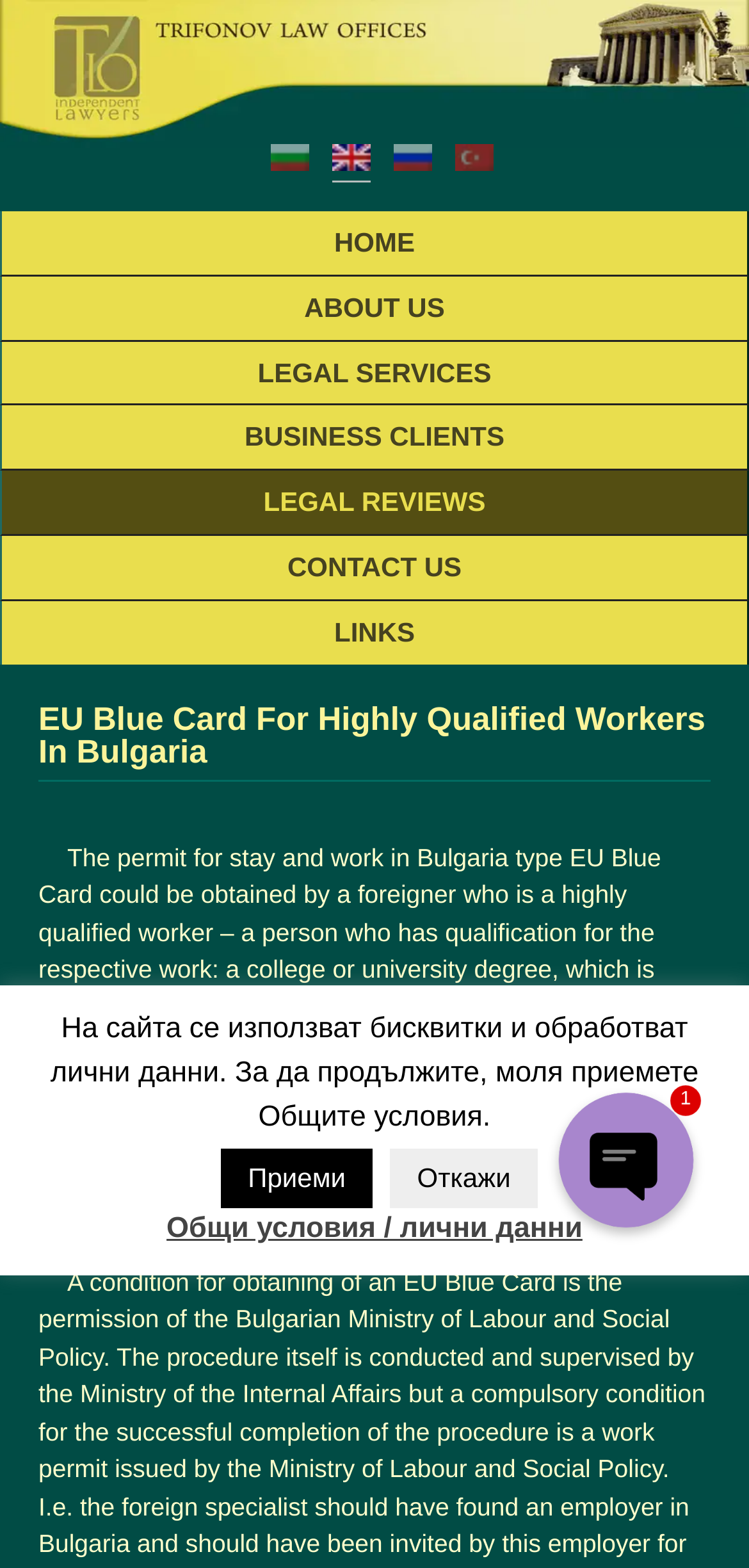What is the EU Blue Card for?
Could you give a comprehensive explanation in response to this question?

The EU Blue Card is a permit that allows a foreigner who is a highly qualified worker to stay and work in Bulgaria. This is stated in the main text of the webpage, which explains the requirements for obtaining the EU Blue Card.